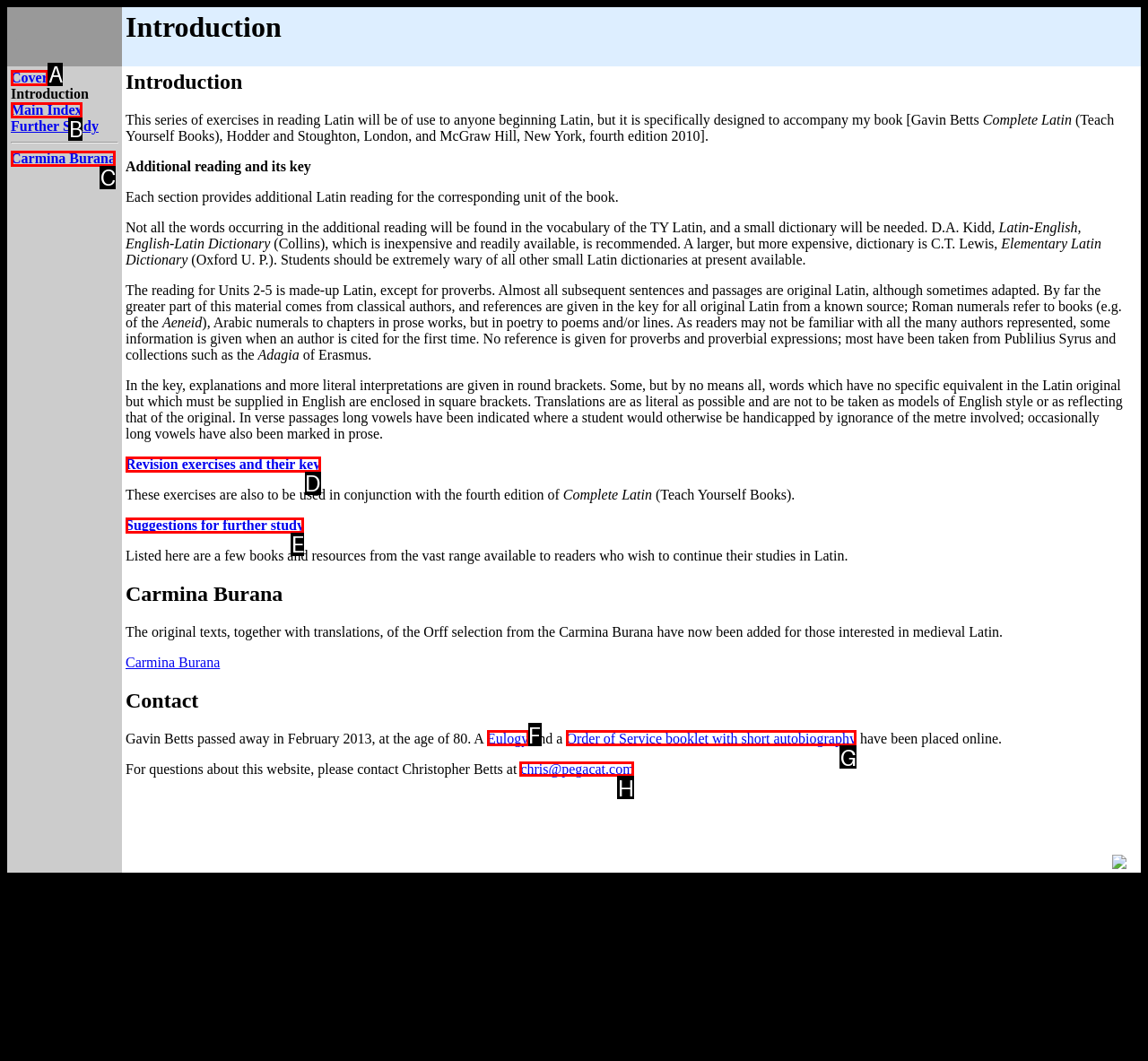Identify the HTML element to click to fulfill this task: Contact Christopher Betts
Answer with the letter from the given choices.

H